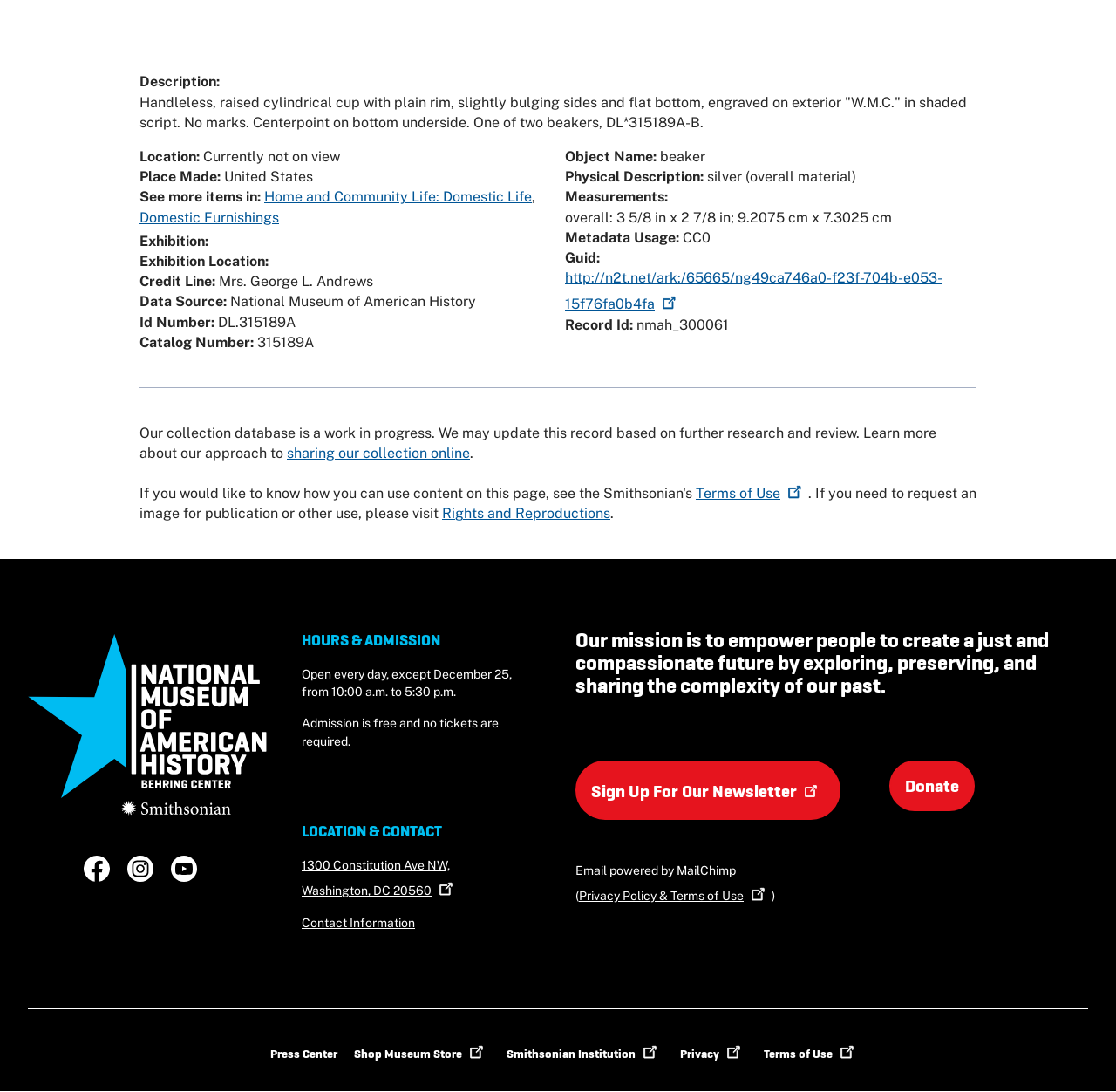Answer the question below in one word or phrase:
What is the credit line of the beaker?

Mrs. George L. Andrews